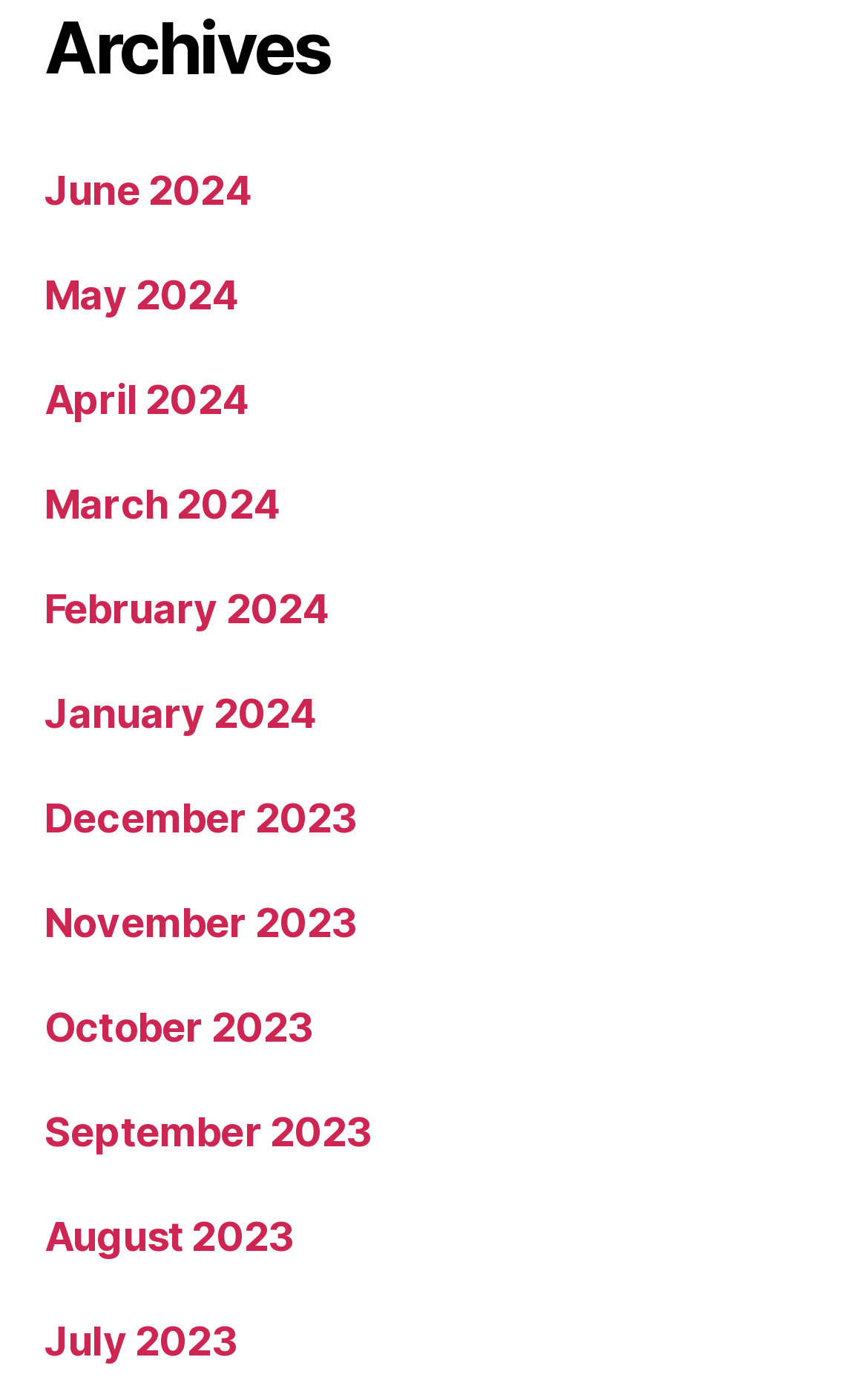Provide the bounding box coordinates for the area that should be clicked to complete the instruction: "browse archives for April 2024".

[0.051, 0.273, 0.285, 0.306]